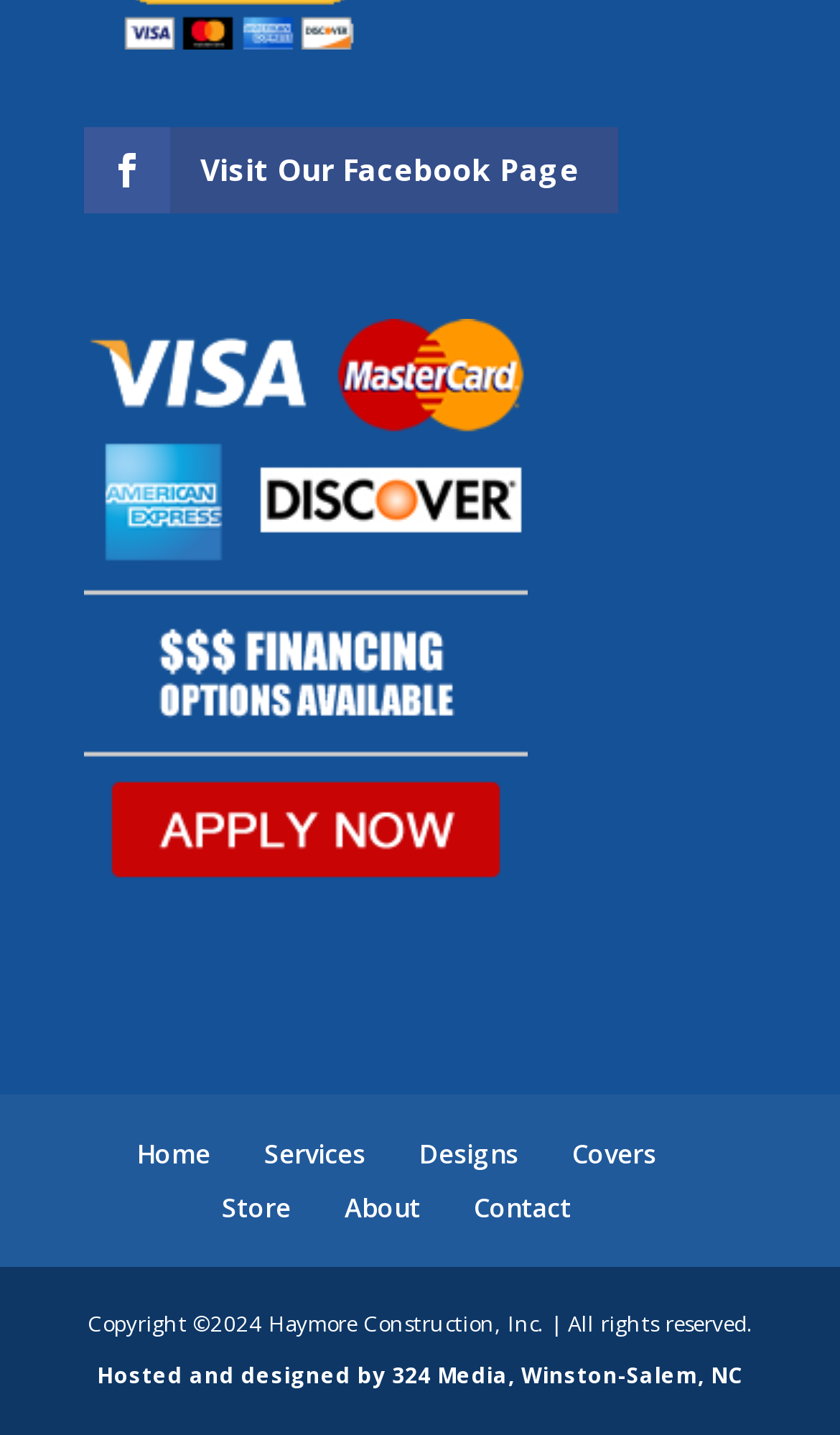What is the company name mentioned in the copyright section?
Answer the question with as much detail as possible.

I looked at the copyright section at the bottom of the page, which mentions 'Copyright © 2024 Haymore Construction, Inc. | All rights reserved.'. The company name is Haymore Construction, Inc.